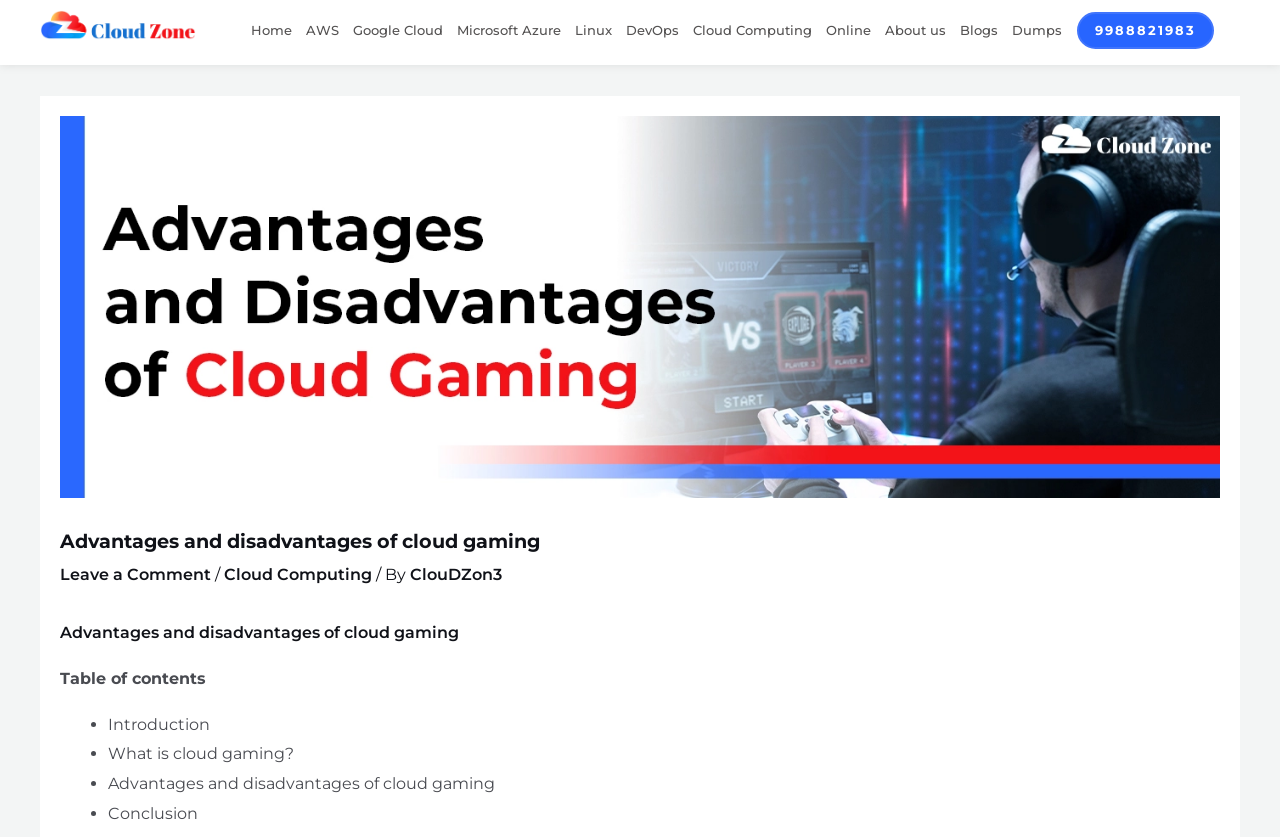Can you find the bounding box coordinates for the UI element given this description: "Leave a Comment"? Provide the coordinates as four float numbers between 0 and 1: [left, top, right, bottom].

[0.047, 0.675, 0.165, 0.698]